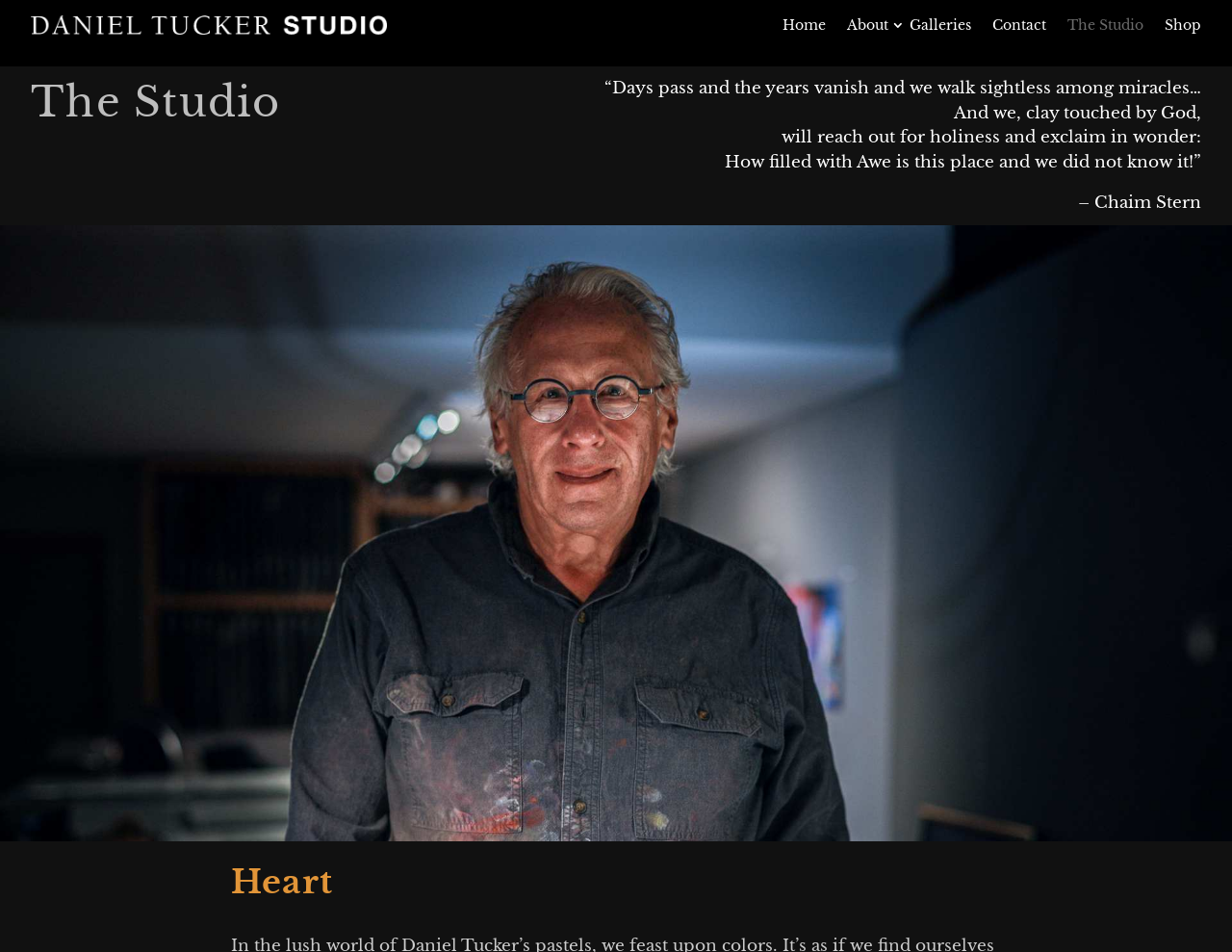Based on the image, please respond to the question with as much detail as possible:
How many quotes are on the page?

I counted the number of StaticText elements with quote marks and found two quotes on the page, one starting with '“Days pass and the years vanish...' and another starting with '– Chaim Stern'.